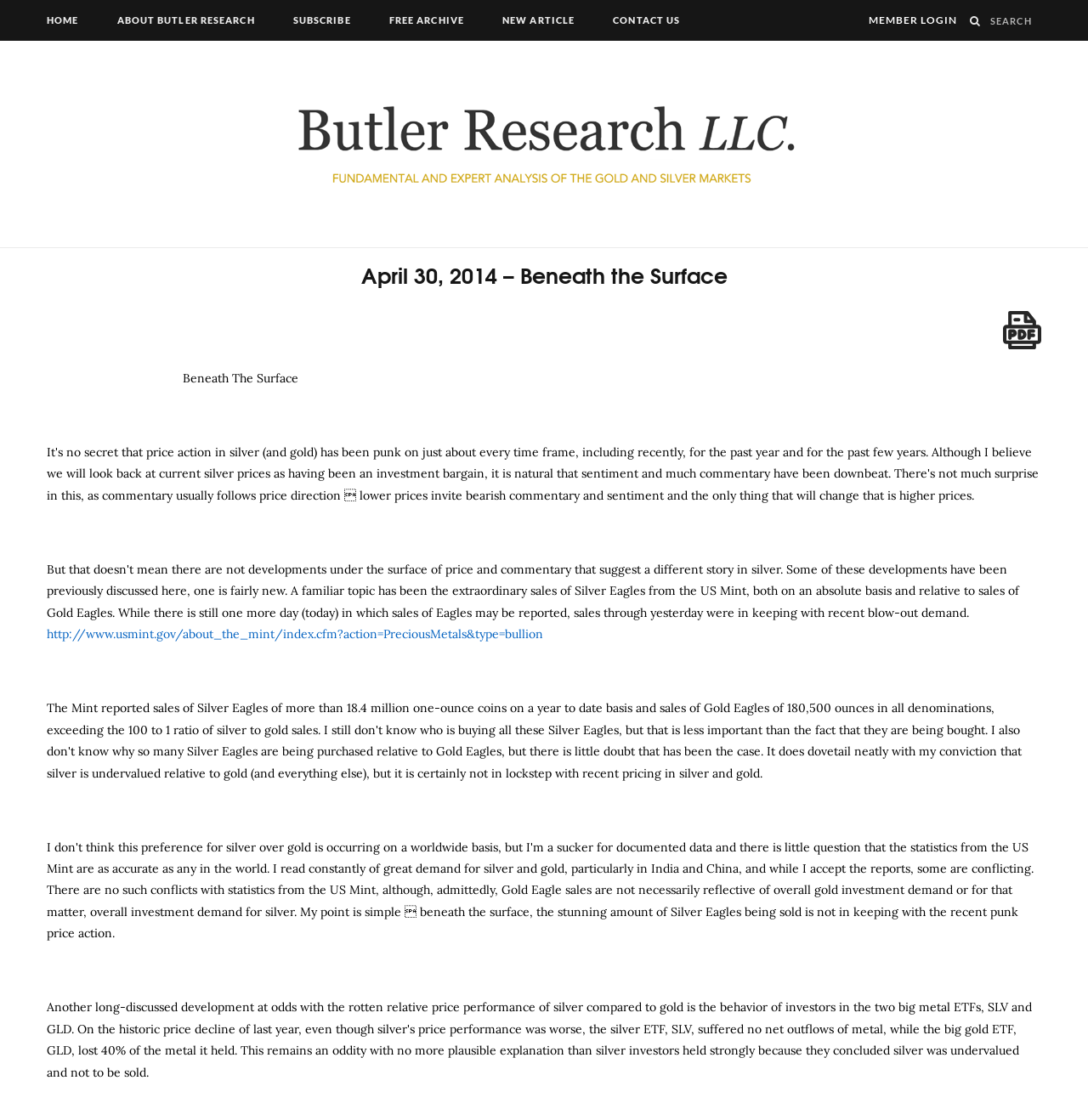Extract the primary header of the webpage and generate its text.

April 30, 2014 – Beneath the Surface